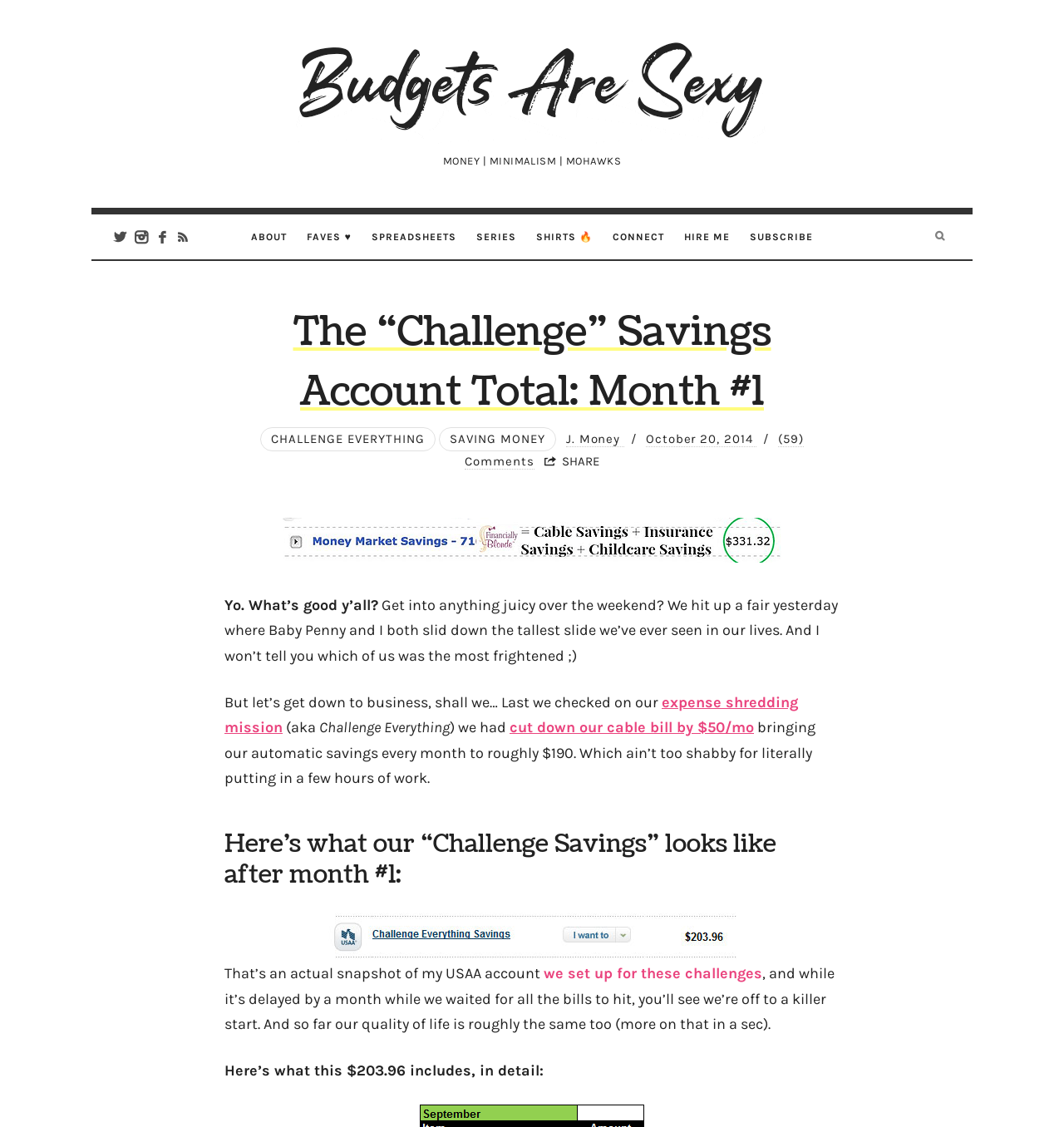Locate the bounding box coordinates of the item that should be clicked to fulfill the instruction: "Read the article posted on 'October 20, 2014'".

[0.607, 0.383, 0.711, 0.397]